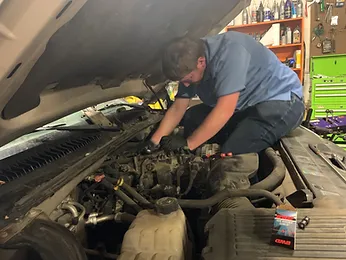Illustrate the image with a detailed caption.

This image captures a hands-on automotive mechanic at work, demonstrating expertise in vehicle maintenance. The mechanic, dressed in a blue shirt and jeans, is intently focused on the engine compartment of a pickup truck. With a look of concentration, he is leaning over the engine, actively engaged in diagnosing or repairing mechanical components. 

The background features a cluttered workshop environment, showcasing shelves lined with various tools and equipment that hint at a well-equipped workspace. Notable items include toolboxes, spray bottles, and engine parts, suggesting a commitment to high-quality service and thorough upkeep. This scene reflects the dedication to craftsmanship and the extensive knowledge required in automotive maintenance, underscoring the importance of experience in ensuring vehicles operate efficiently.